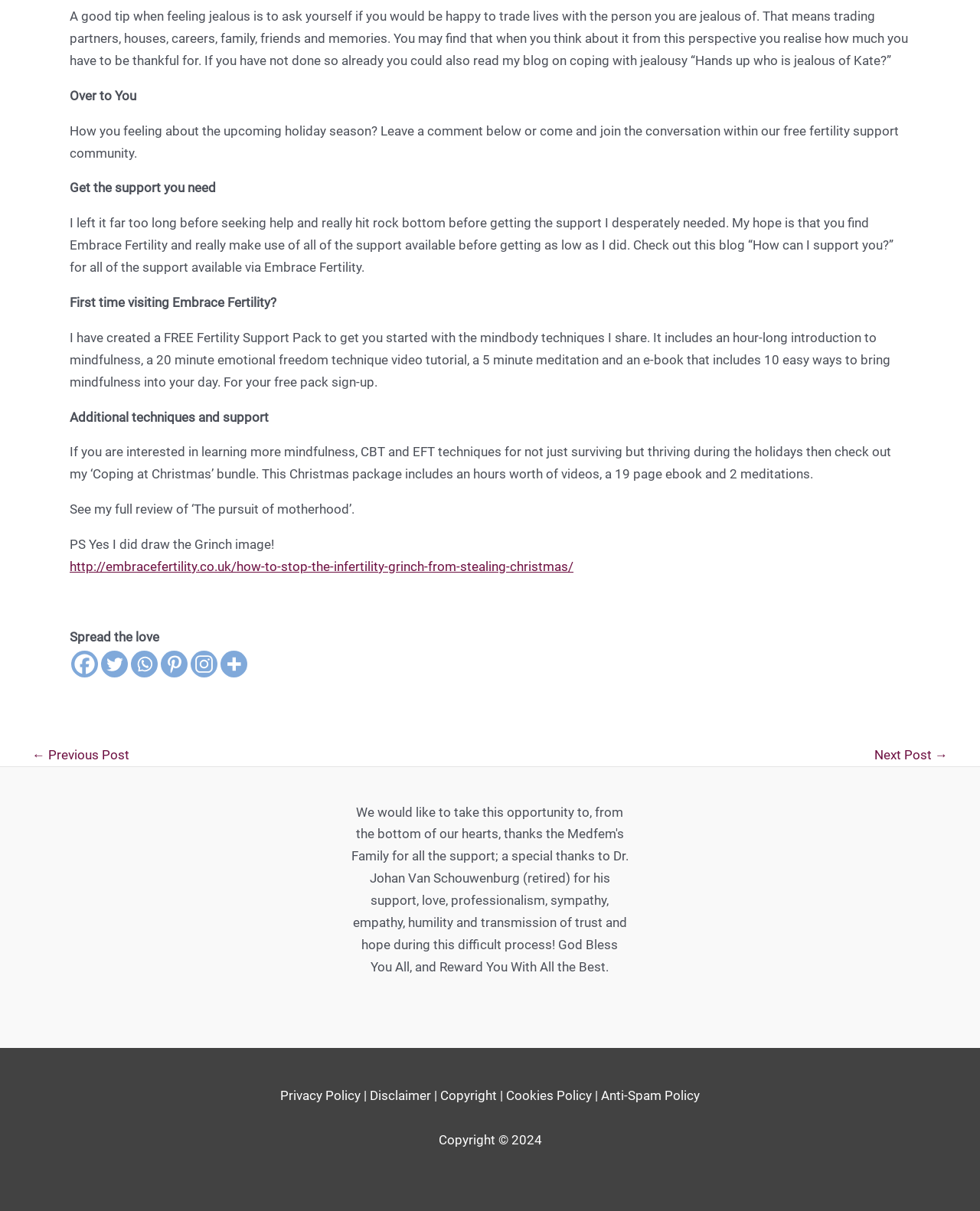What is the author's hope for the reader?
Provide a concise answer using a single word or phrase based on the image.

Get support before hitting rock bottom